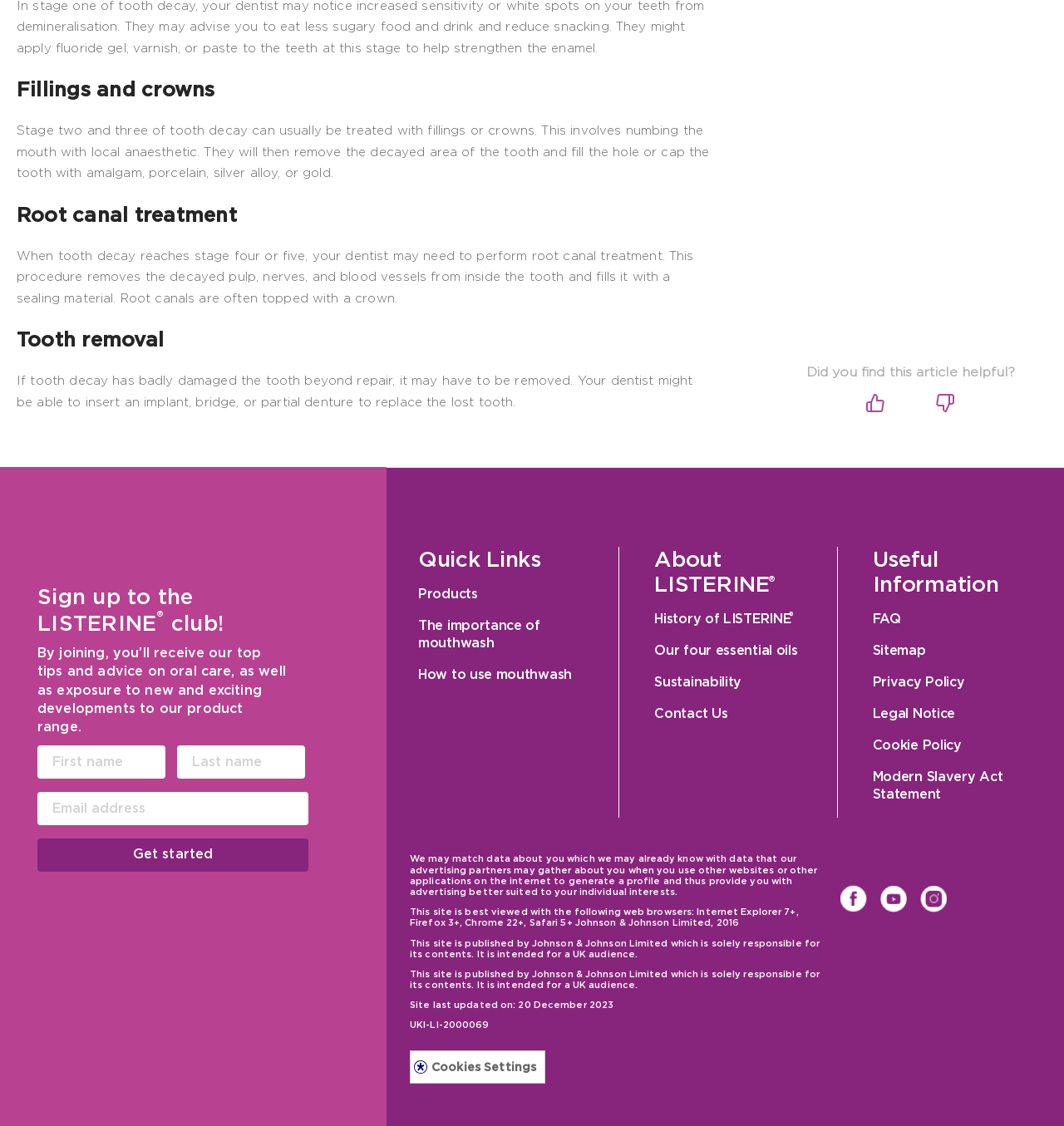Locate the bounding box coordinates of the area to click to fulfill this instruction: "Sign up to the LISTERINE club". The bounding box should be presented as four float numbers between 0 and 1, in the order [left, top, right, bottom].

[0.035, 0.518, 0.182, 0.564]